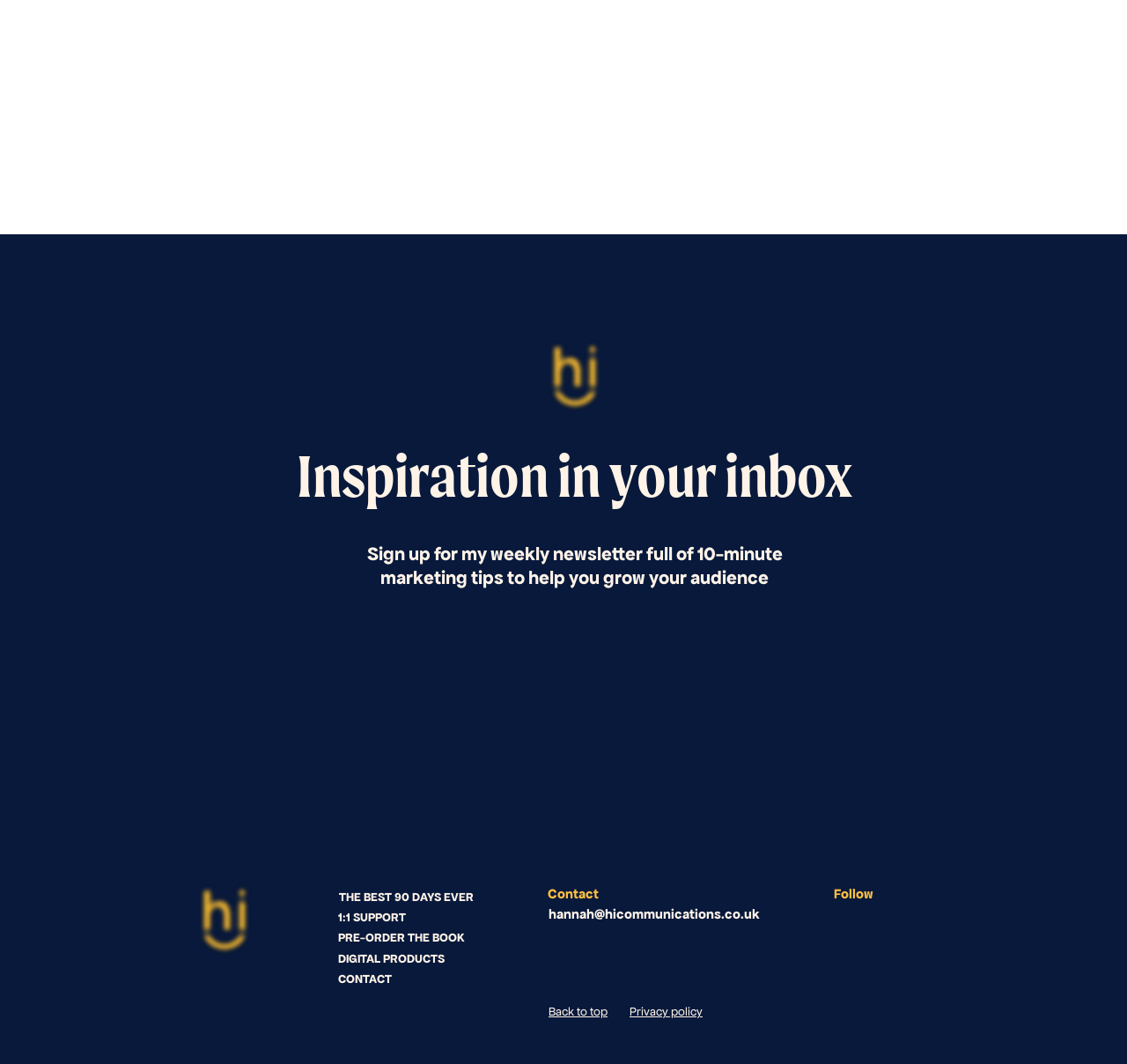Please specify the coordinates of the bounding box for the element that should be clicked to carry out this instruction: "Visit the Hi Communications website". The coordinates must be four float numbers between 0 and 1, formatted as [left, top, right, bottom].

[0.172, 0.831, 0.226, 0.898]